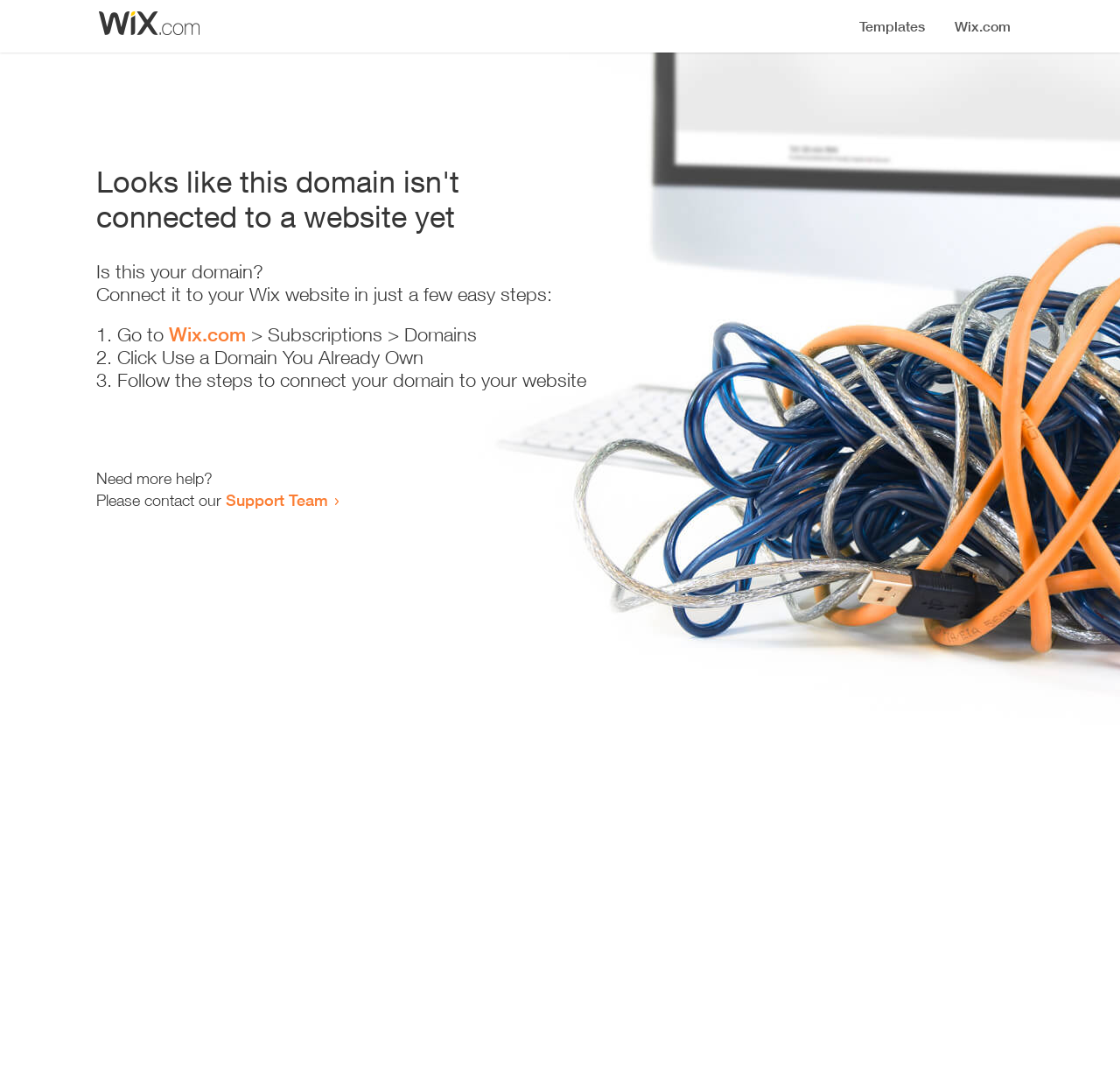Provide a brief response to the question using a single word or phrase: 
What is the purpose of the webpage?

Domain connection guide